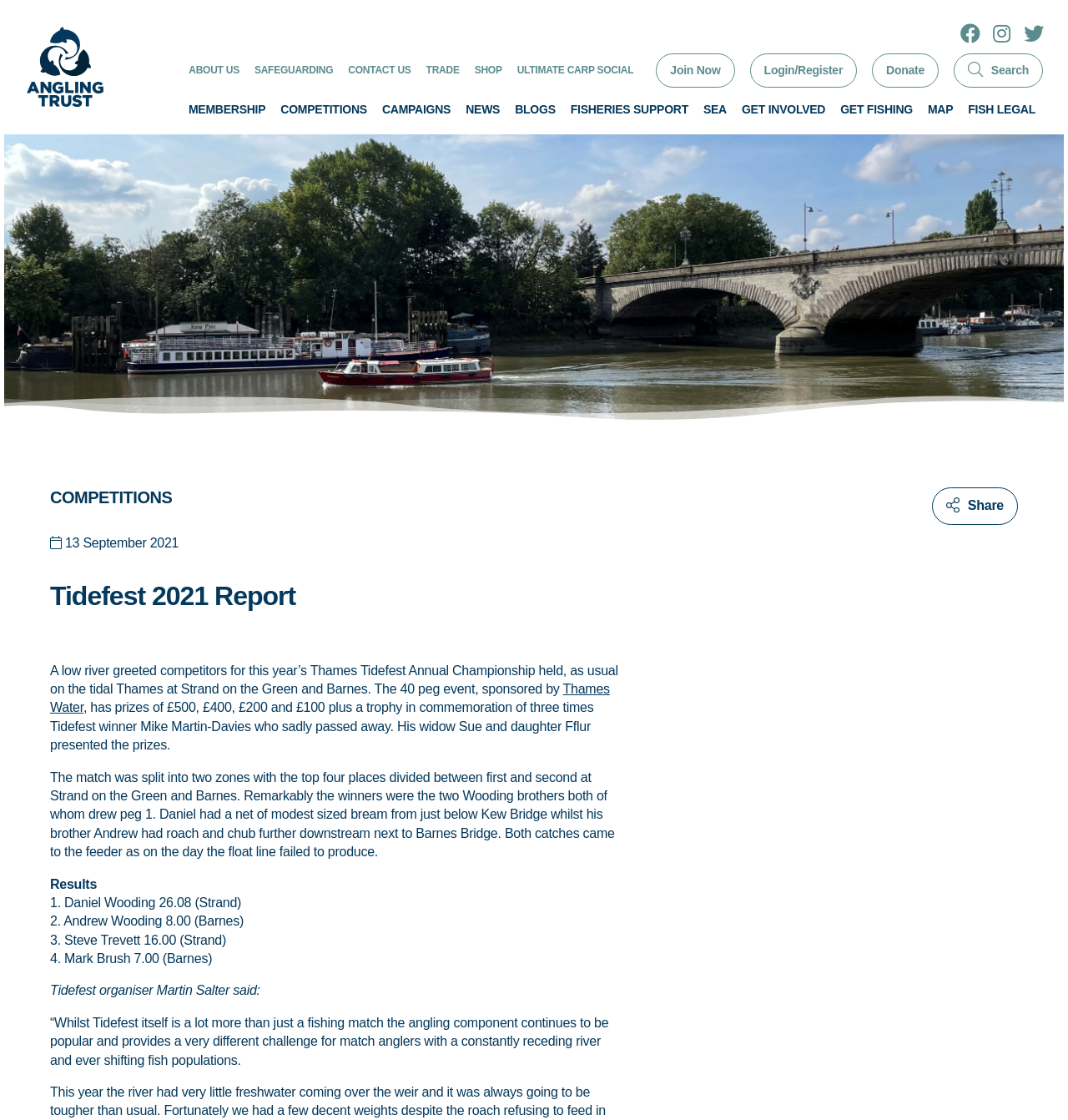Create a detailed description of the webpage's content and layout.

The webpage is about the Angling Trust, a organization related to fishing. At the top left corner, there is a logo image. Below the logo, there are several links to different sections of the website, including "ABOUT US", "ANGLING TRUST BOARD", "SENIOR TEAM", and more.

On the top right corner, there are links to "Join Now", "Login/Register", "Donate", and "Search". Below these links, there is a horizontal menu with links to "MEMBERSHIP", "COMPETITIONS", "CAMPAIGNS", "NEWS", and more.

The main content of the webpage is about the Tidefest 2021 Report, a fishing competition. There is a heading "COMPETITIONS" followed by a subheading "Tidefest 2021 Report". Below the heading, there is a paragraph of text describing the competition, including the date, location, and prizes.

The text is followed by a list of results, including the names and weights of the winners. There is also a quote from the Tidefest organizer, Martin Salter, discussing the competition.

On the right side of the webpage, there are several links to other sections of the website, including "COMPETITION NEWS", "FAQS", "FIGHTING FOR FISHING", and more. At the bottom of the webpage, there is a link to "Share" the content.

Throughout the webpage, there are several images, but they do not have descriptive text.